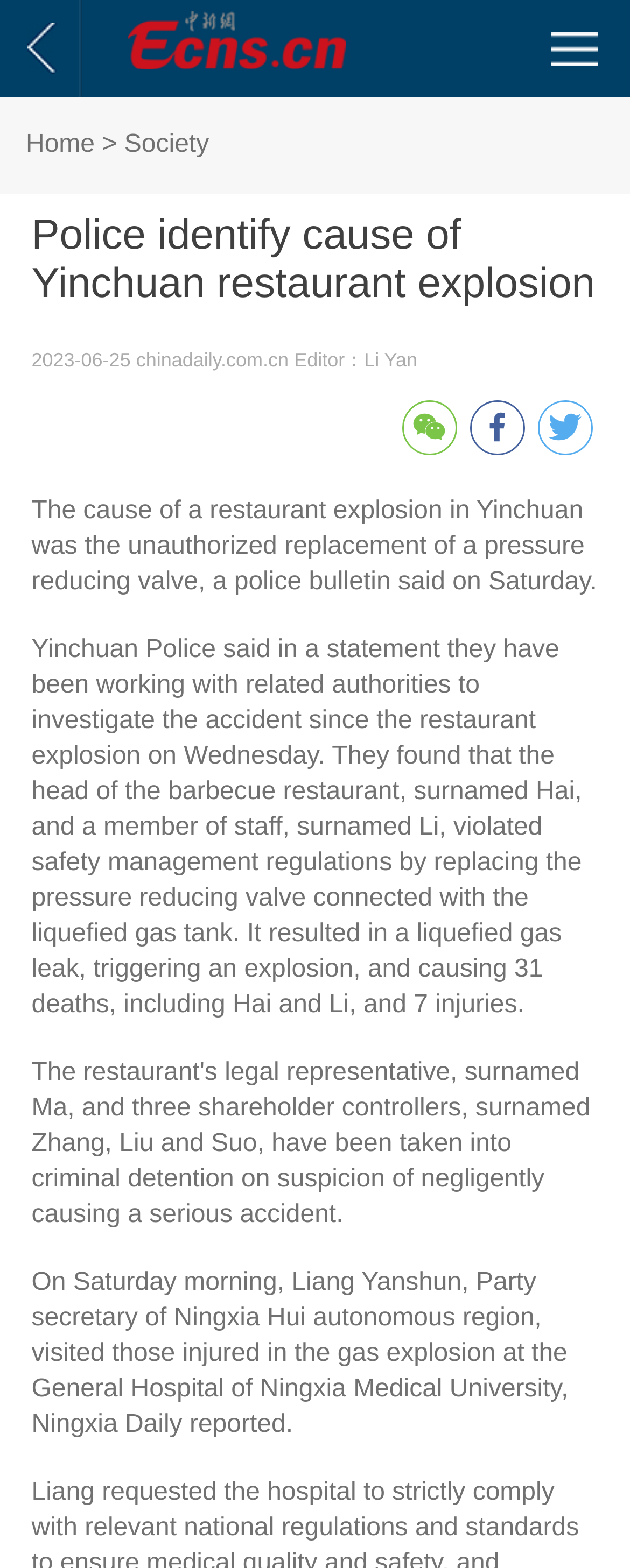Reply to the question below using a single word or brief phrase:
What is the name of the hospital where the injured were taken?

General Hospital of Ningxia Medical University